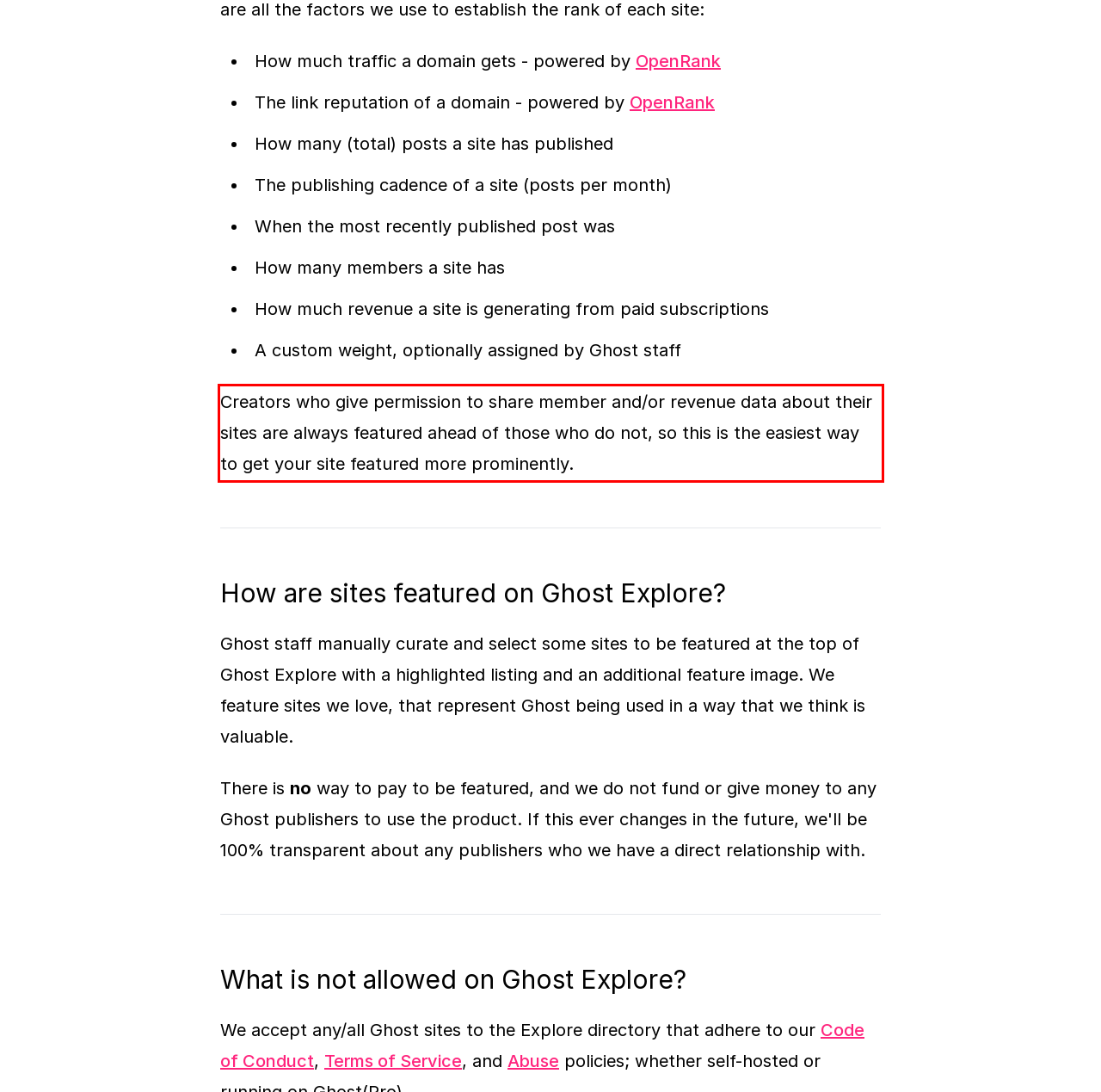Given a screenshot of a webpage containing a red rectangle bounding box, extract and provide the text content found within the red bounding box.

Creators who give permission to share member and/or revenue data about their sites are always featured ahead of those who do not, so this is the easiest way to get your site featured more prominently.